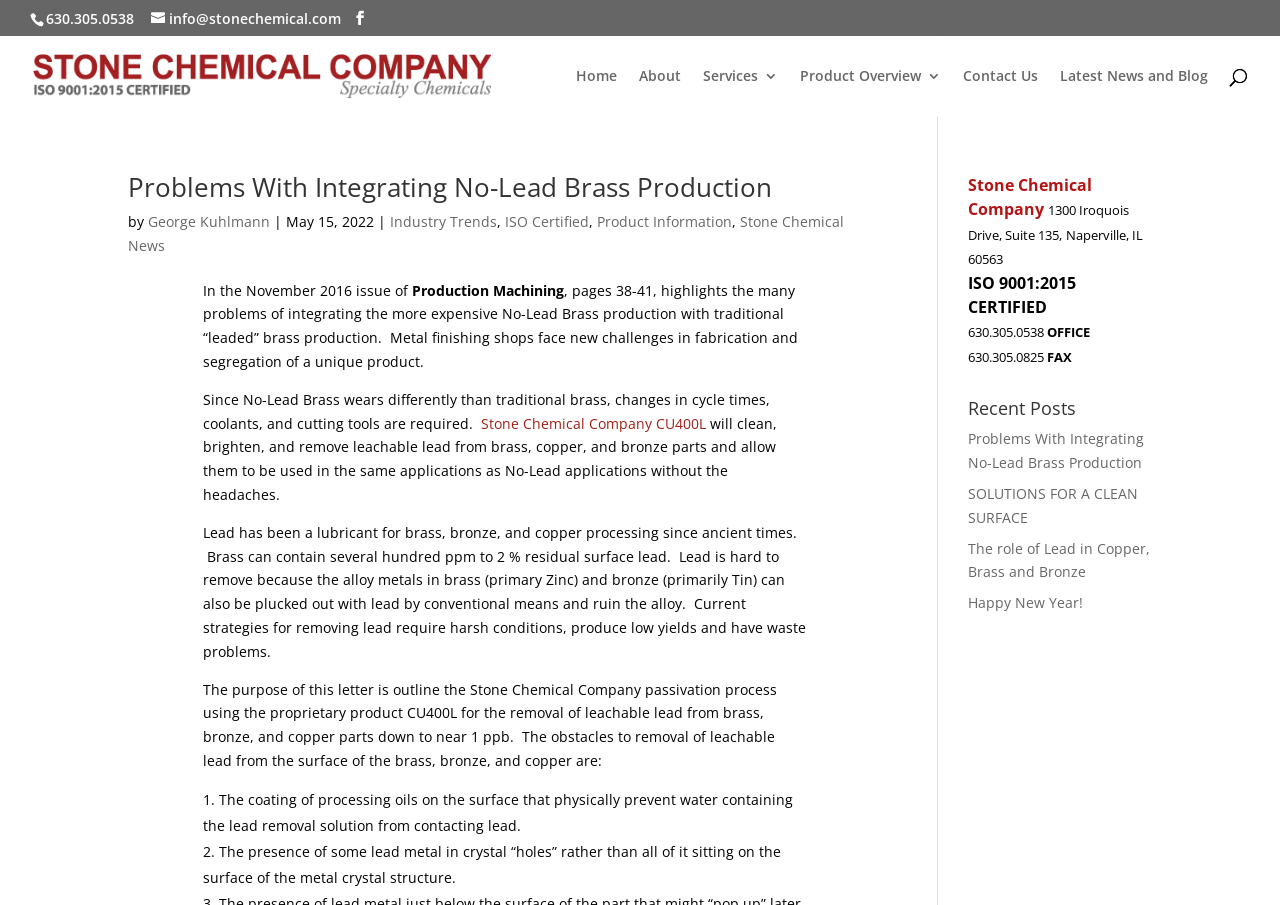Present a detailed account of what is displayed on the webpage.

The webpage is about Stone Chemical Company, a company that provides solutions for metal finishing and processing. At the top of the page, there is a header section with the company's logo, contact information, and a search box. The contact information includes a phone number, email address, and a link to the company's website.

Below the header section, there is a navigation menu with links to different pages, including Home, About, Services, Product Overview, Contact Us, and Latest News and Blog.

The main content of the page is a blog post titled "Problems With Integrating No-Lead Brass Production". The post discusses the challenges of integrating no-lead brass production with traditional brass production and how Stone Chemical Company's product, CU400L, can help solve these problems. The post includes several paragraphs of text, as well as links to other related articles.

To the right of the blog post, there is a sidebar with a heading "Recent Posts" and links to several other blog posts, including "SOLUTIONS FOR A CLEAN SURFACE", "The role of Lead in Copper, Brass and Bronze", and "Happy New Year!".

At the bottom of the page, there is a footer section with the company's address, phone number, and fax number, as well as a certification logo indicating that the company is ISO 9001:2015 certified.